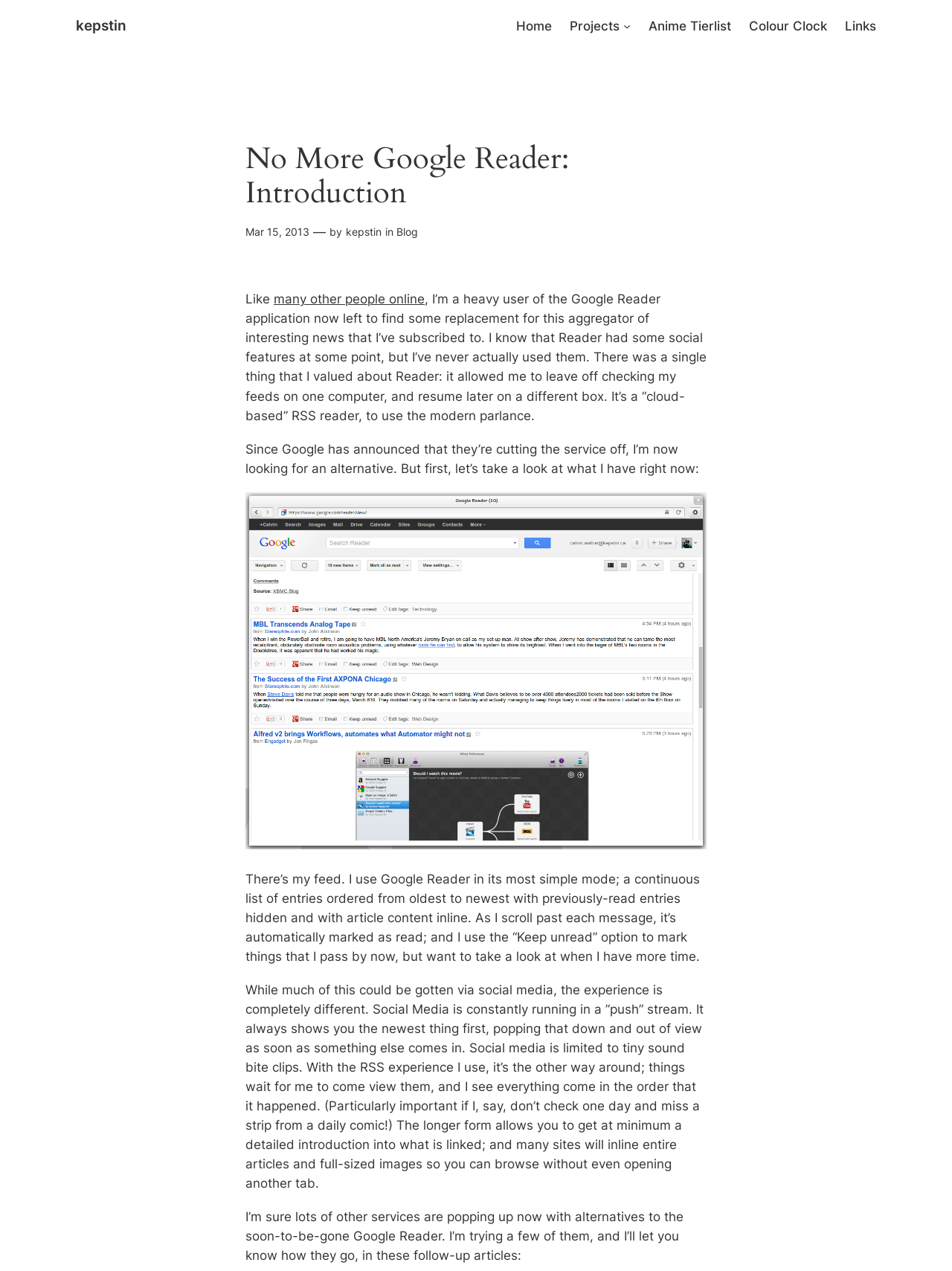What is the author's name?
Using the details from the image, give an elaborate explanation to answer the question.

The author's name is mentioned in the text as 'kepstin', which is also a link. It appears in the sentence '— by kepstin' and also as a standalone link at the top of the page.